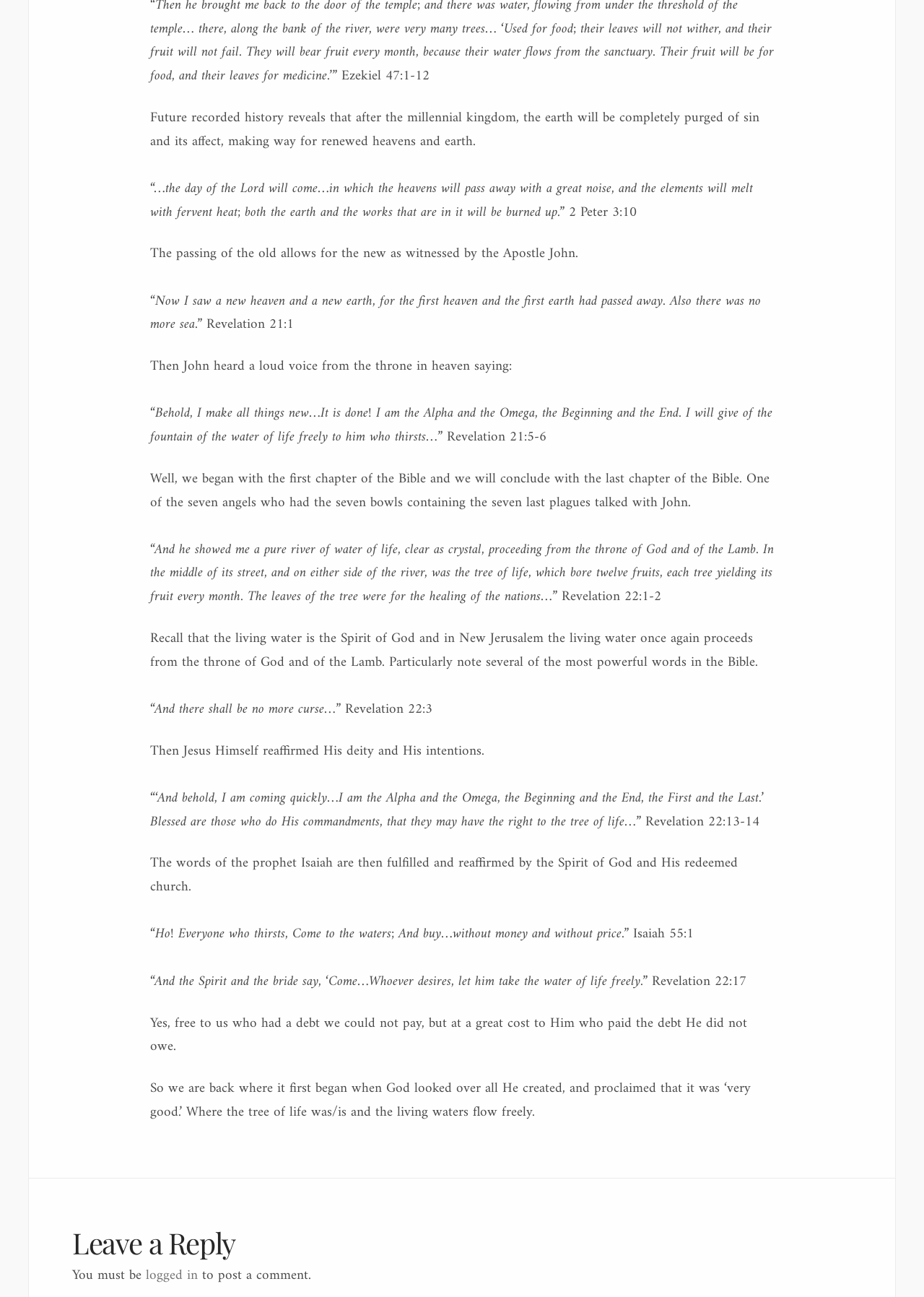Find the bounding box of the web element that fits this description: "logged in".

[0.158, 0.974, 0.214, 0.993]